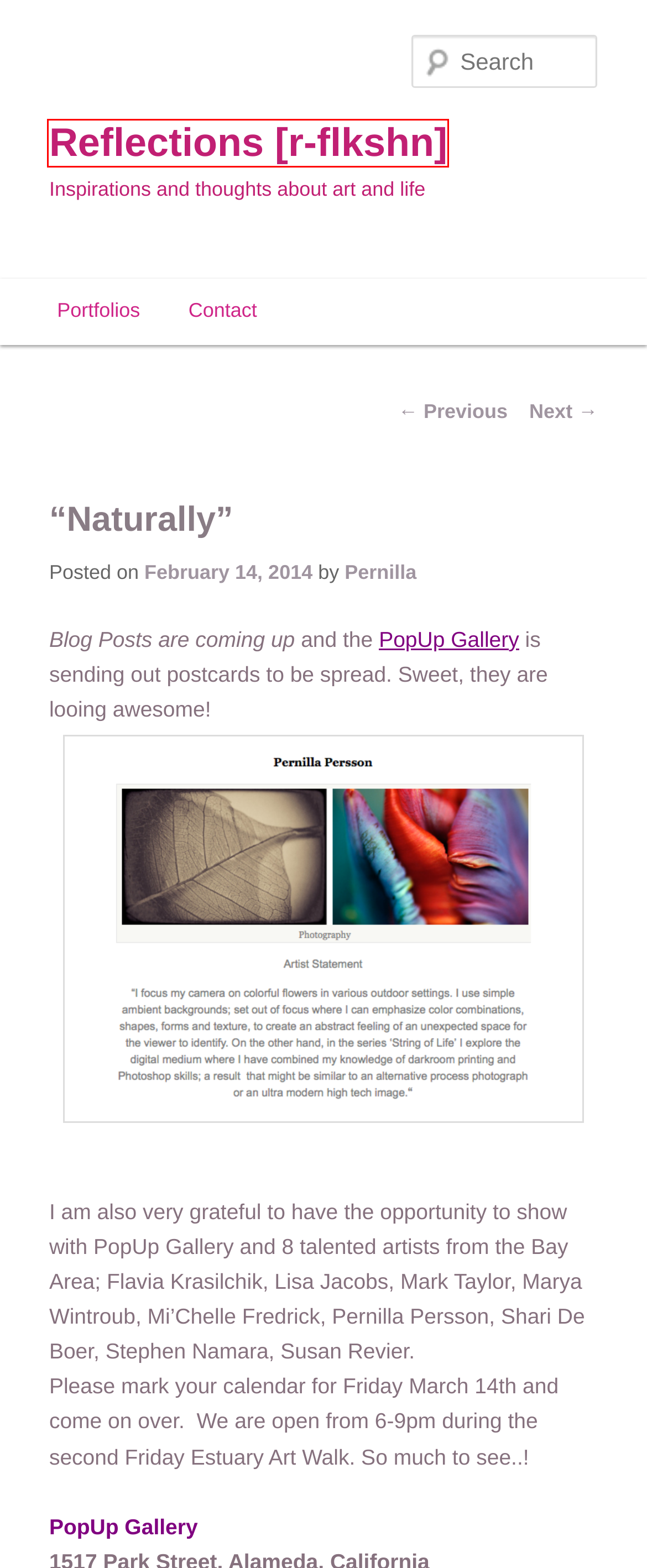You see a screenshot of a webpage with a red bounding box surrounding an element. Pick the webpage description that most accurately represents the new webpage after interacting with the element in the red bounding box. The options are:
A. Reflections [r-flkshn]
B. Reflections [r-flkshn] | Inspirations and thoughts about art and life
C. Happiness! | Reflections [r-flkshn]
D. Daily thoughts and thanks | Reflections [r-flkshn]
E. Pernilla | Reflections [r-flkshn]
F. Portraits | Reflections [r-flkshn]
G. PernillaPersson.com
H. Blog Tool, Publishing Platform, and CMS – WordPress.org

B